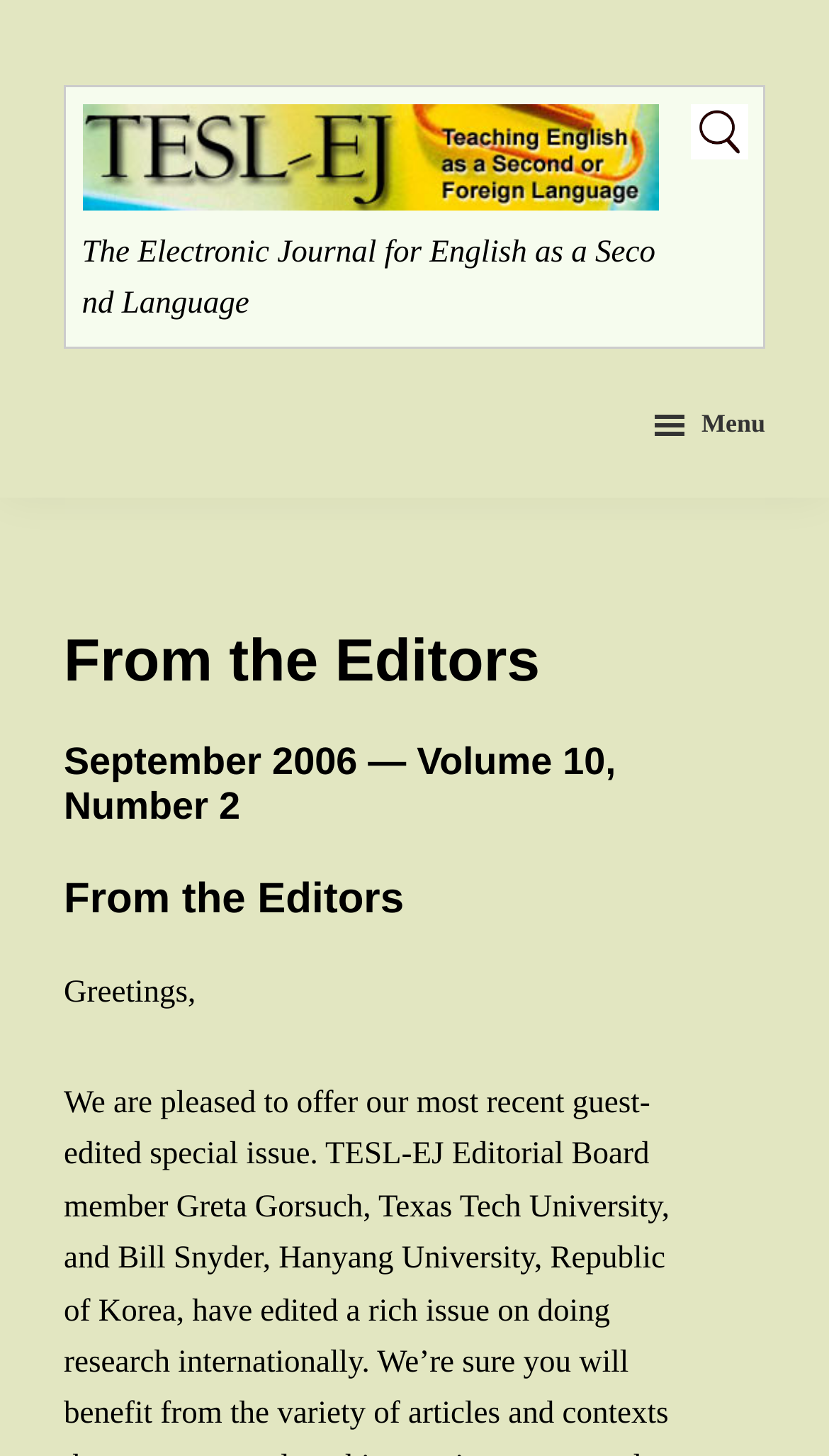Provide a short answer using a single word or phrase for the following question: 
Is there a search function on the website?

Yes